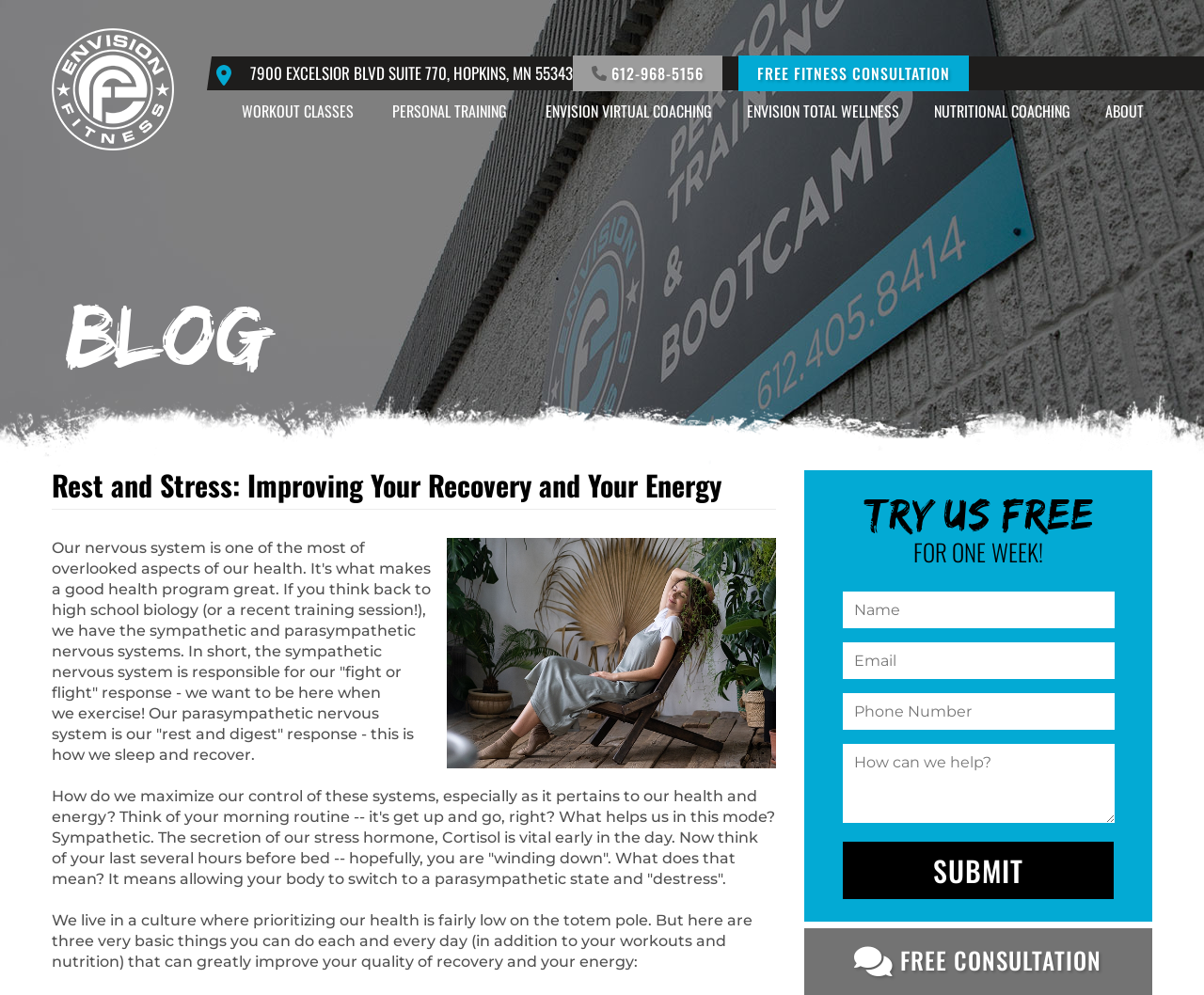Describe the entire webpage, focusing on both content and design.

The webpage is about Envision Fitness, a fitness center located in Hopkins, MN. At the top, there is a header section with a logo of Envision Fitness on the left and a navigation menu on the right, featuring links to various services such as workout classes, personal training, and nutritional coaching. Below the header, there is a large background image related to chiropractic services.

On the left side of the page, there is a section with a heading "Rest and Stress: Improving Your Recovery and Your Energy" and an image related to the topic. Below the heading, there are three paragraphs of text discussing the importance of the nervous system in our health, how it affects our energy and recovery, and providing tips on how to improve our quality of recovery and energy.

To the right of the text section, there is an iframe, which is likely an embedded video or content. Below the iframe, there is a call-to-action link "FREE CONSULTATION". At the bottom of the page, there is a faint design image that spans the entire width of the page.

Overall, the webpage appears to be a blog post or article about the importance of the nervous system in our health and fitness, with a focus on providing tips and advice for improving our recovery and energy.